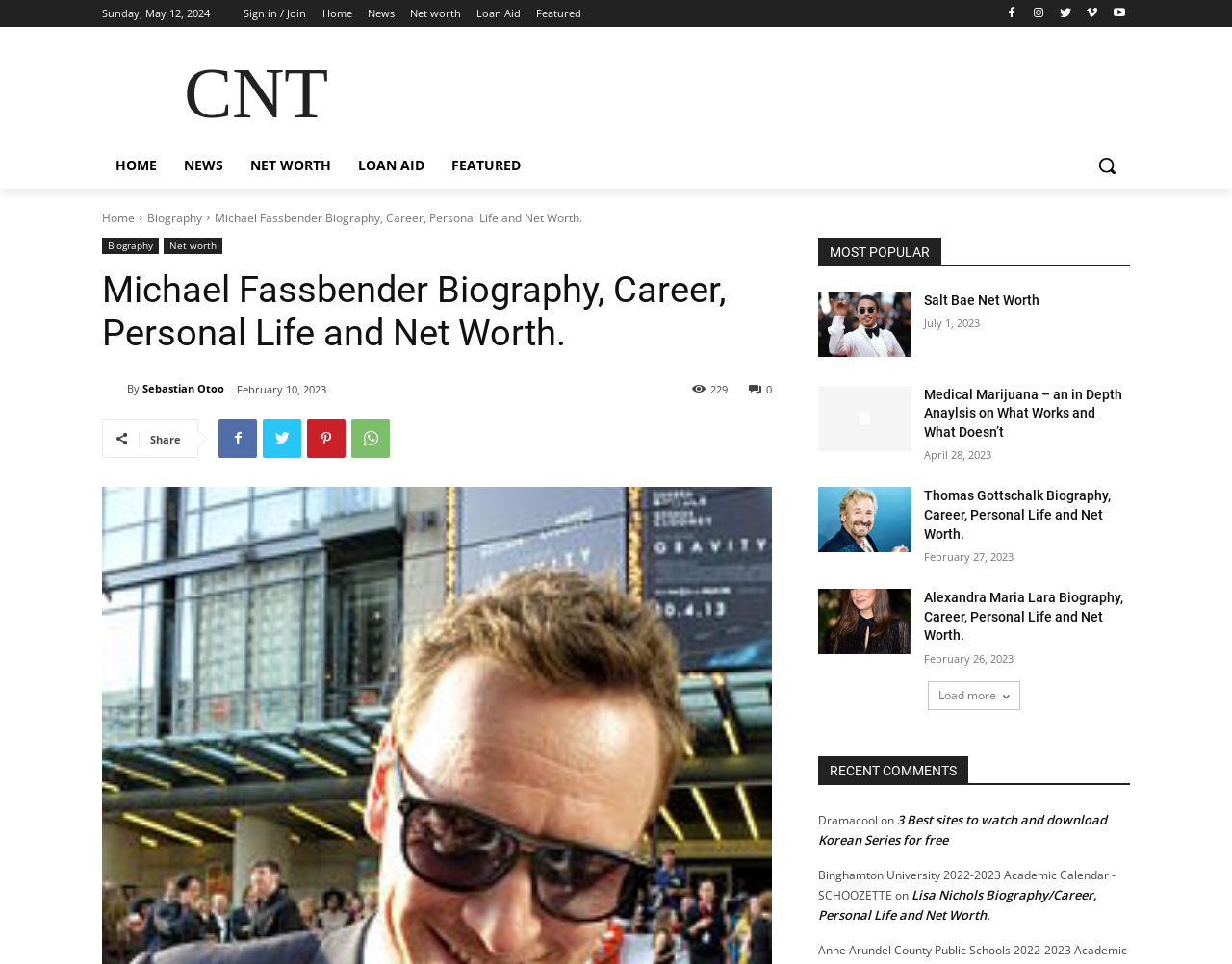Review the image closely and give a comprehensive answer to the question: What is the name of the author of the biography?

I found the name 'Sebastian Otoo' next to the 'By' text, which indicates the author of the biography.